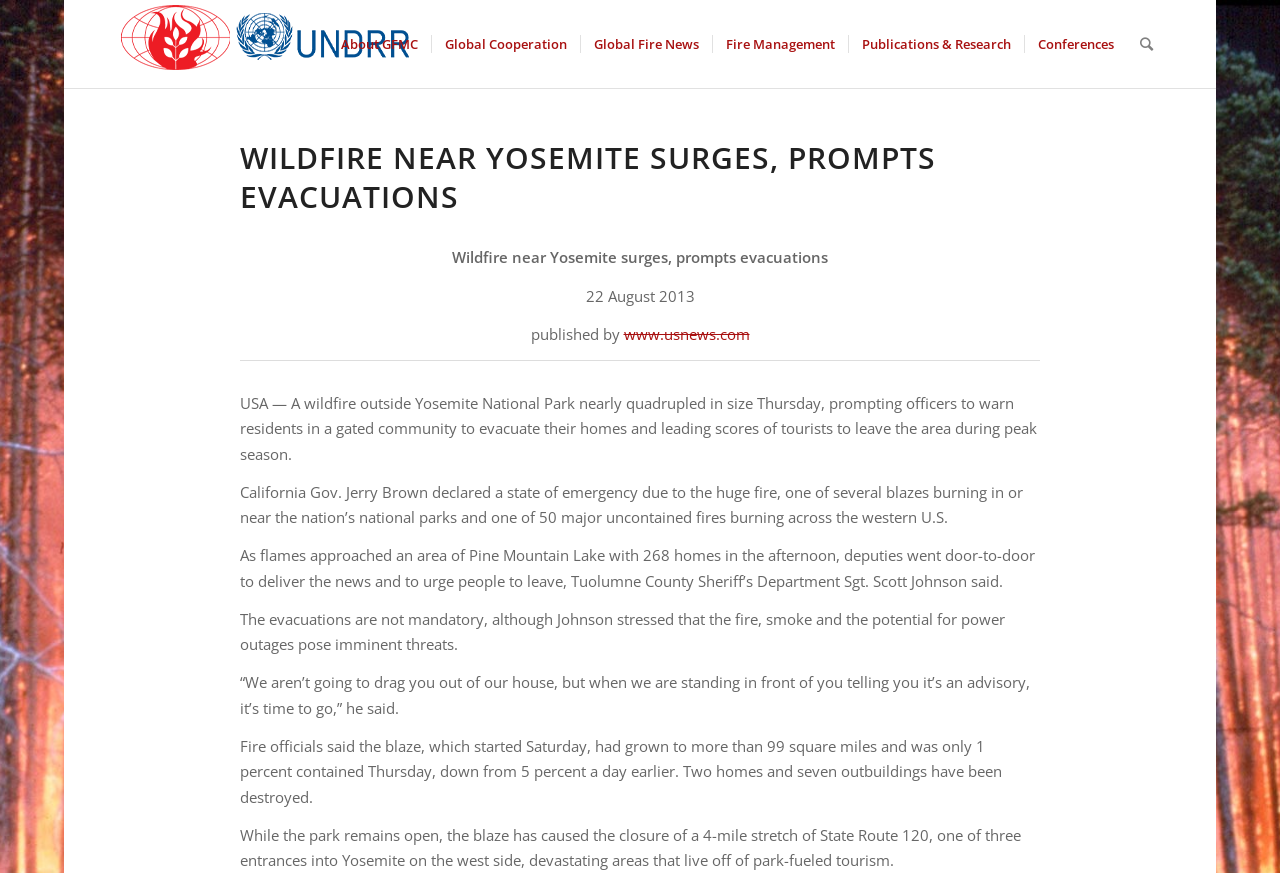Please provide the bounding box coordinates for the element that needs to be clicked to perform the instruction: "Click on GFMC link". The coordinates must consist of four float numbers between 0 and 1, formatted as [left, top, right, bottom].

[0.089, 0.0, 0.323, 0.101]